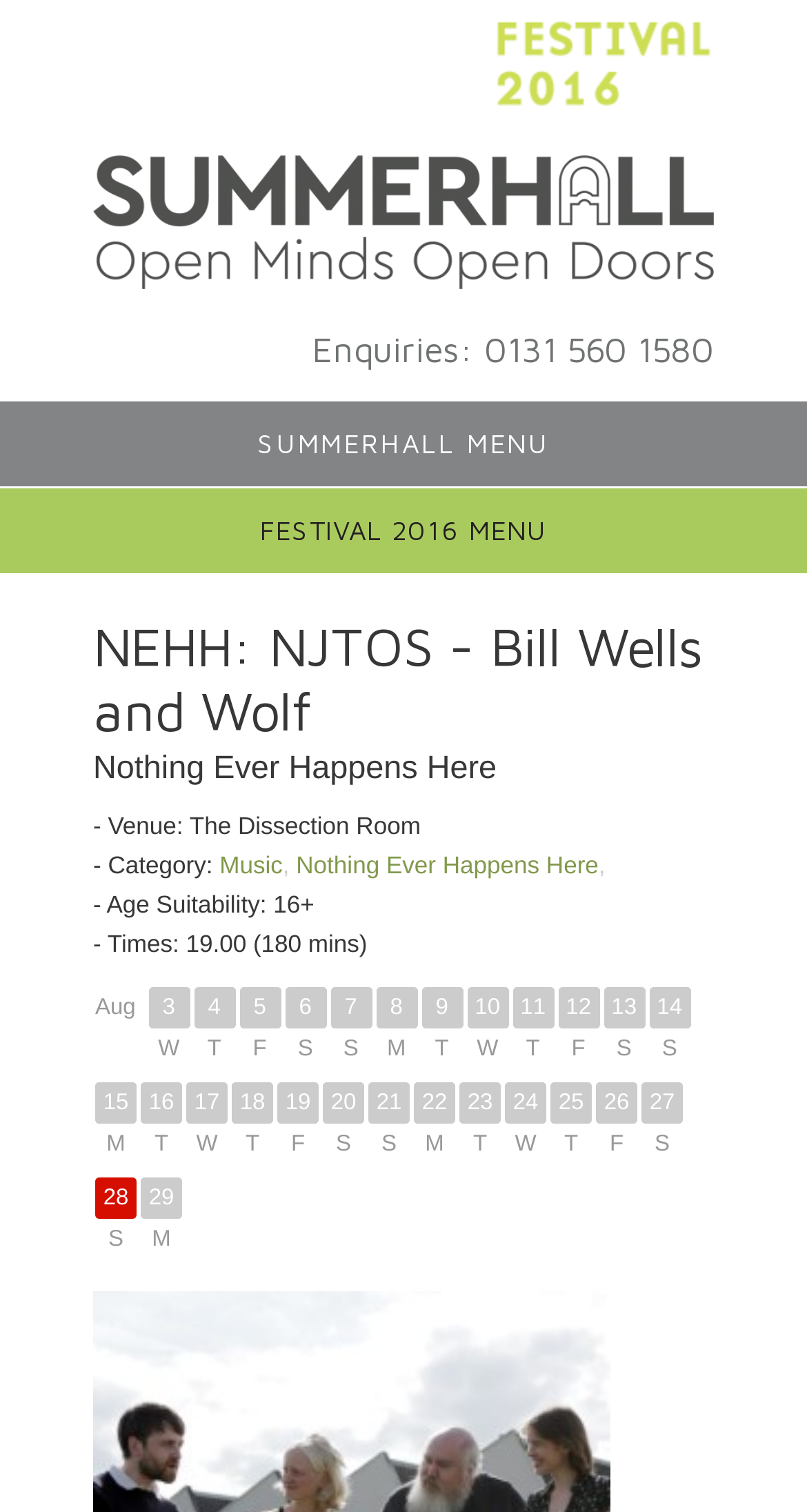Determine the bounding box for the UI element that matches this description: "title="Festival 2016"".

[0.615, 0.054, 0.885, 0.074]